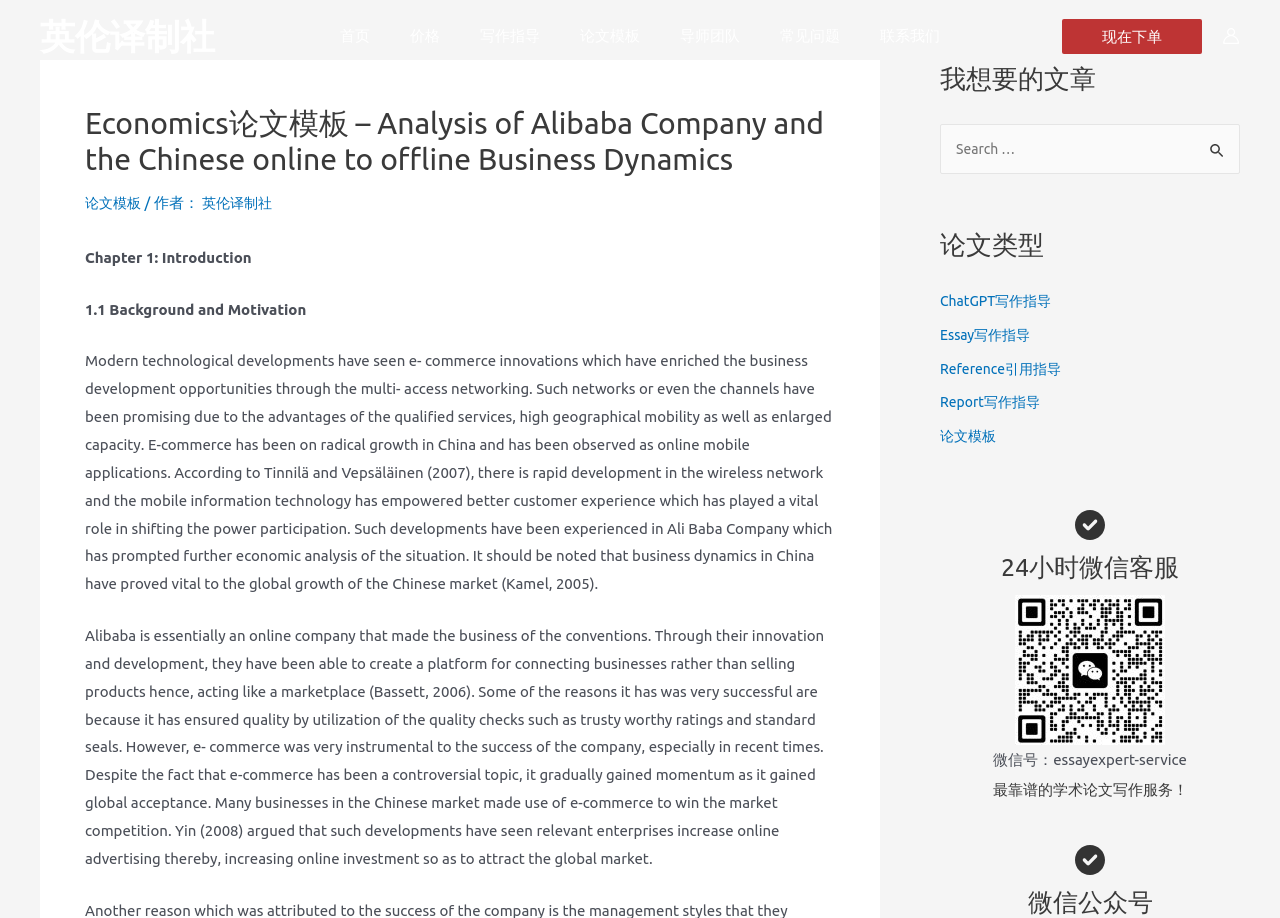Predict the bounding box coordinates for the UI element described as: "ChatGPT写作指导". The coordinates should be four float numbers between 0 and 1, presented as [left, top, right, bottom].

[0.734, 0.319, 0.828, 0.338]